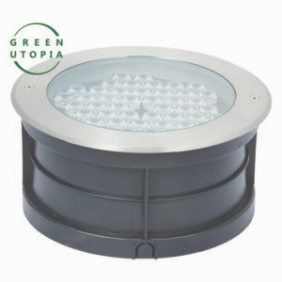Give a detailed account of the visual elements in the image.

The image features a stylish LED ground light, designed for outdoor use, showcasing its sleek, circular structure. The light is embedded within a dark-colored housing, offering a modern aesthetic that seamlessly blends with various landscapes. The upper surface is framed with a polished metal ring, enhancing its durability and UV resistance. The textured transparent cover reveals a patterned array of LED bulbs, indicating excellent light dispersion for effective illumination. Above the image, the logo "GREEN UTOPIA" suggests a focus on eco-friendly lighting solutions, highlighting the brand's commitment to sustainability and innovation in outdoor lighting design.